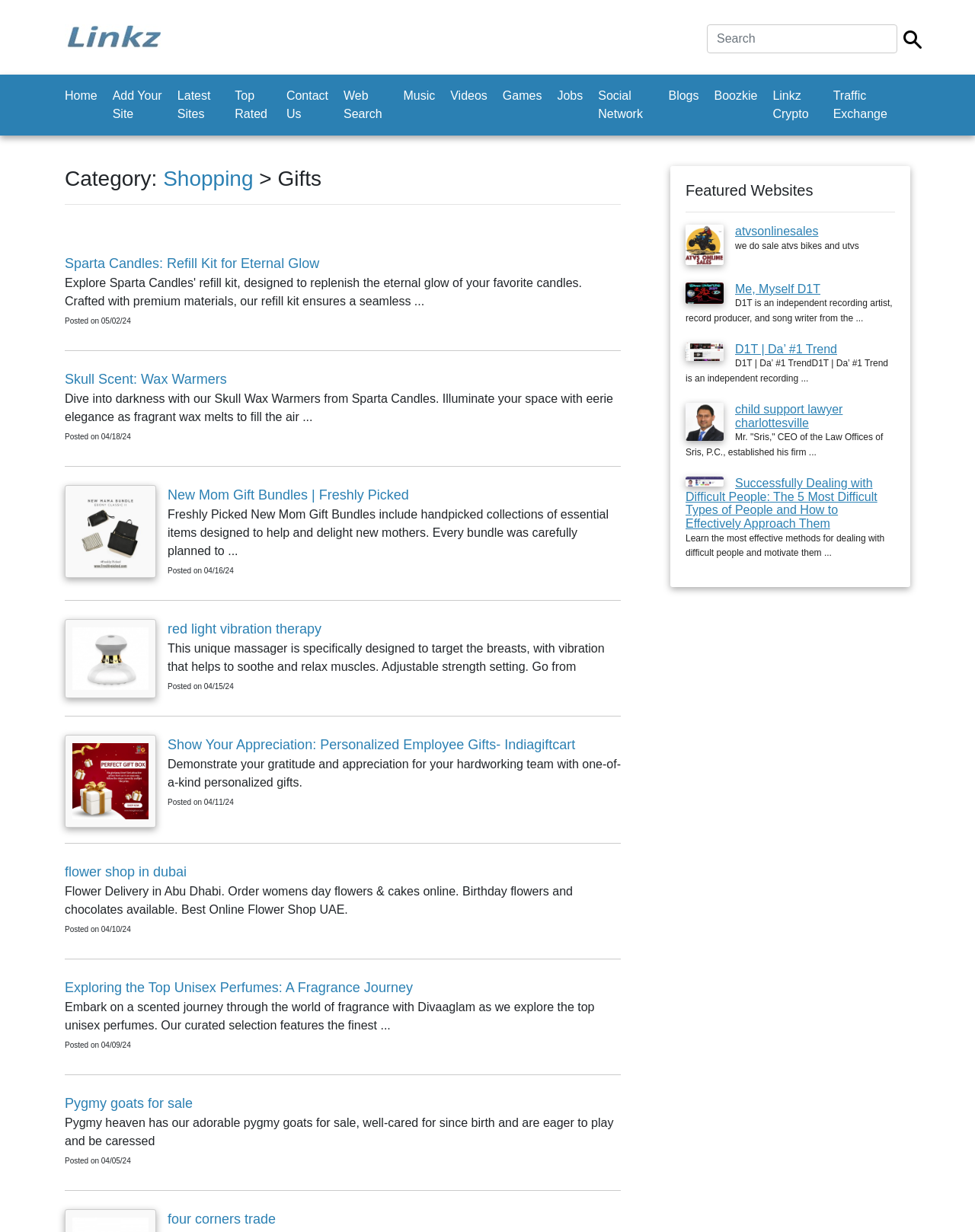How many images are there on the webpage?
Using the visual information, respond with a single word or phrase.

More than 5